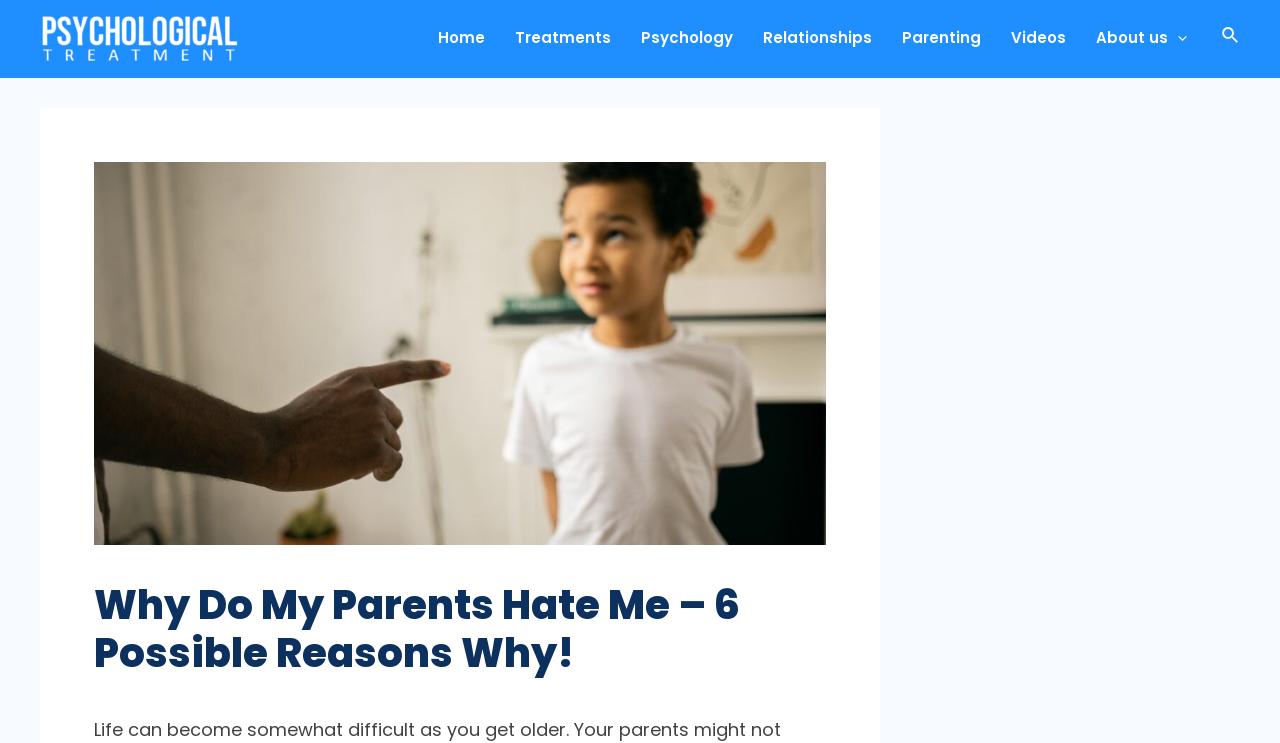Based on the image, provide a detailed response to the question:
What is the main topic of this webpage?

Based on the webpage's content, particularly the header 'Why Do My Parents Hate Me – 6 Possible Reasons Why!', it is clear that the main topic of this webpage is about the relationships between parents and children, specifically exploring the reasons why children may feel that their parents hate them.